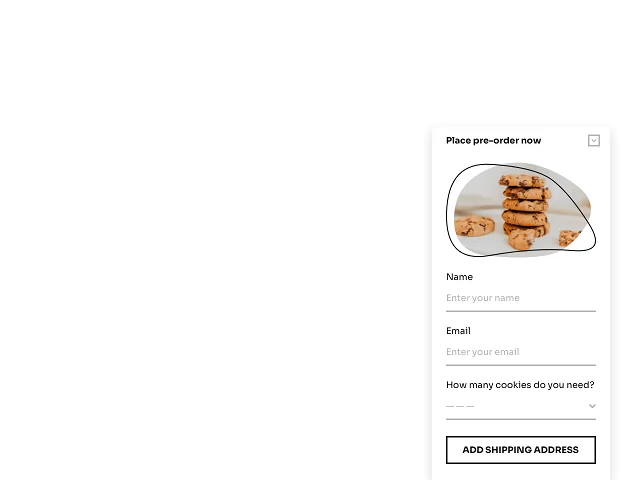Analyze the image and answer the question with as much detail as possible: 
What is the next step after filling out the pre-order form?

After filling out the pre-order form, the user is prompted to proceed with their order by clicking the bold button labeled 'ADD SHIPPING ADDRESS', which suggests that the next step is to provide shipping address information.